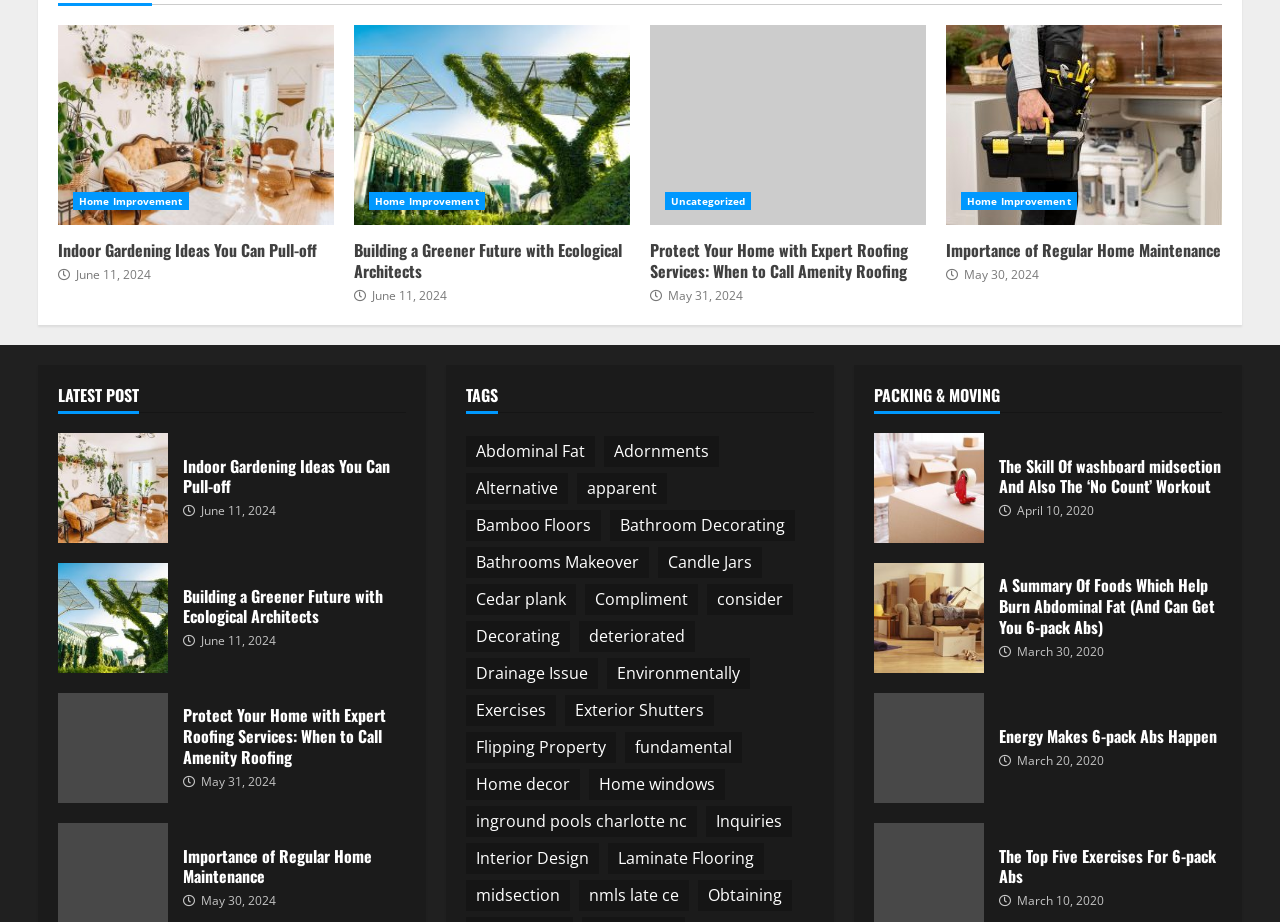Provide the bounding box coordinates in the format (top-left x, top-left y, bottom-right x, bottom-right y). All values are floating point numbers between 0 and 1. Determine the bounding box coordinate of the UI element described as: Home windows

[0.46, 0.834, 0.566, 0.868]